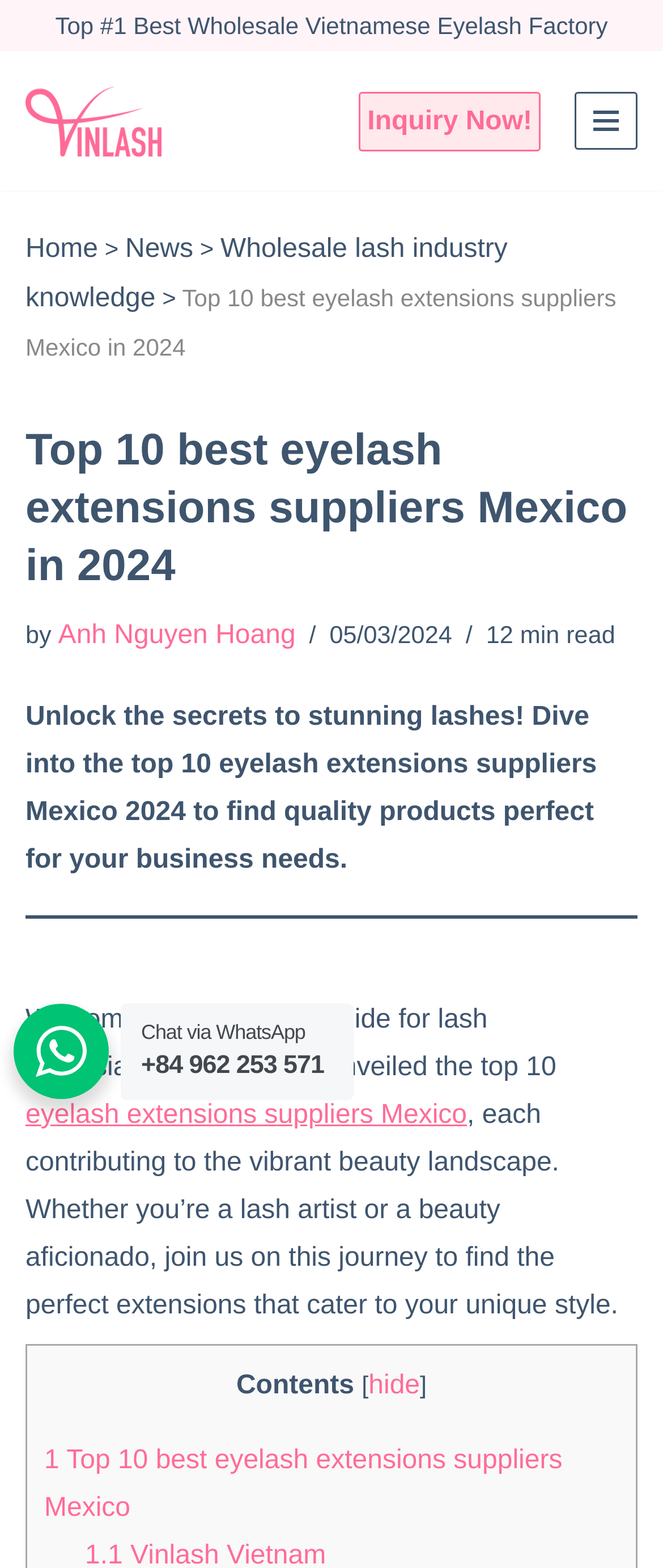Give a one-word or one-phrase response to the question:
Who is the author of the article?

Anh Nguyen Hoang